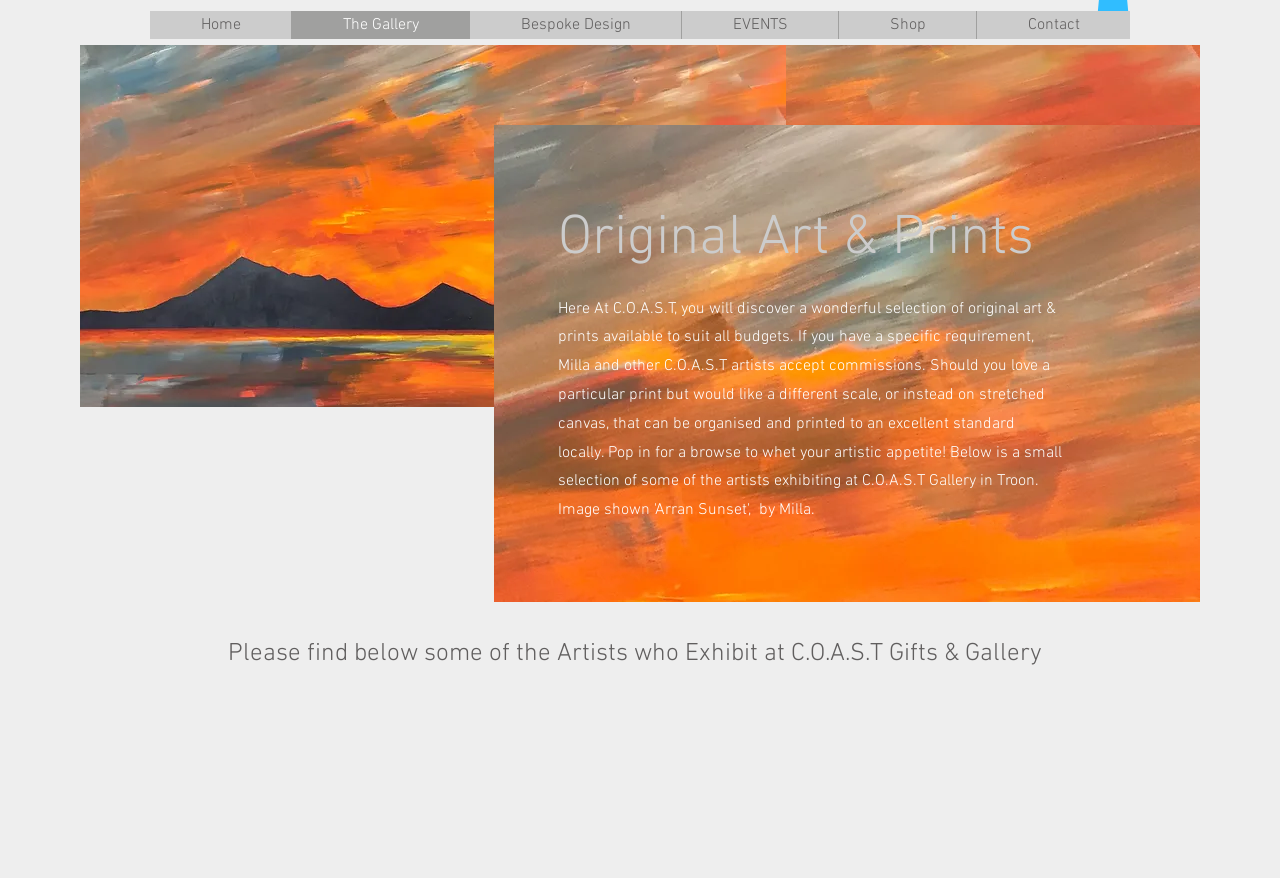Extract the bounding box of the UI element described as: "EVENTS".

[0.532, 0.012, 0.655, 0.044]